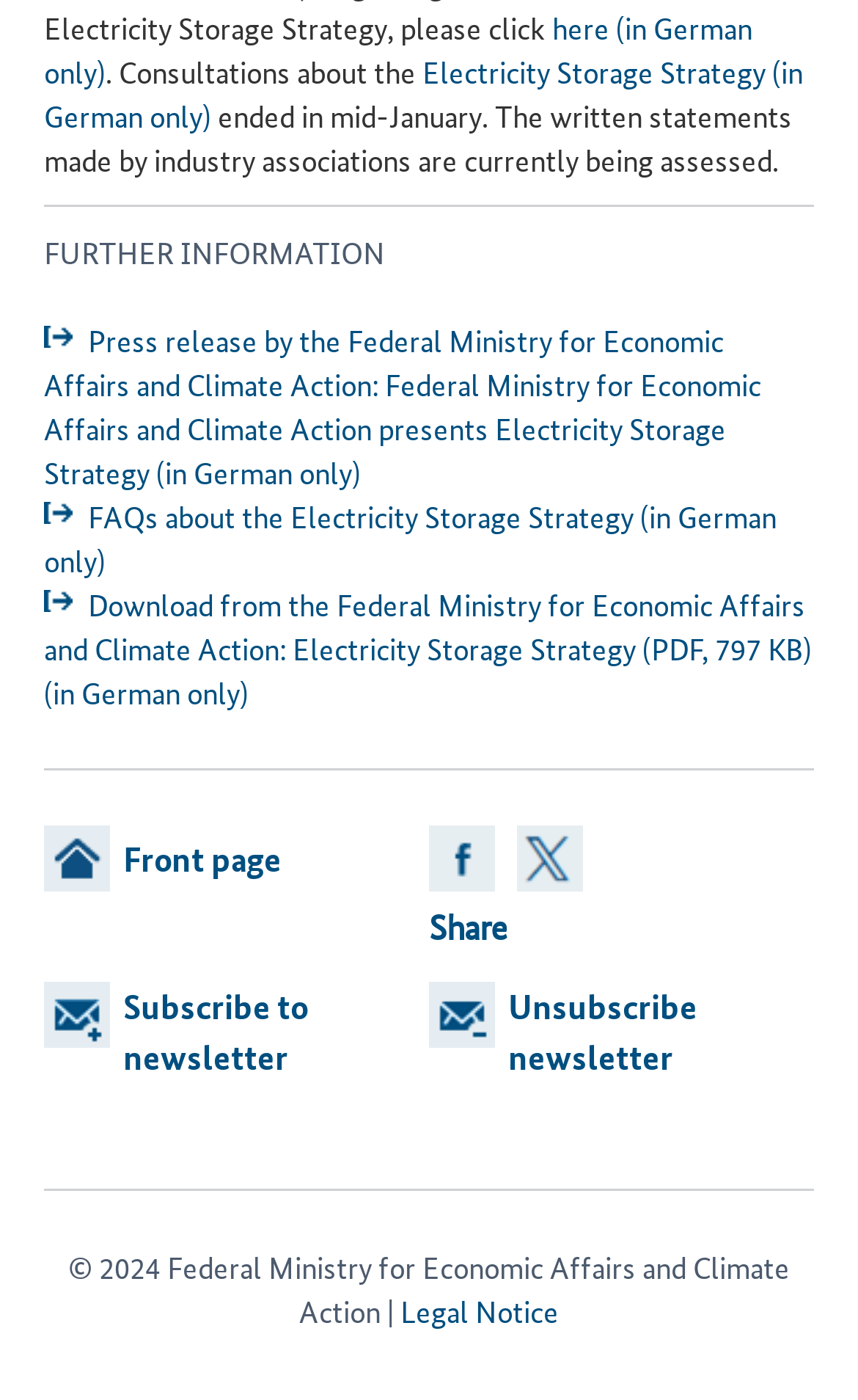From the element description here (in German only), predict the bounding box coordinates of the UI element. The coordinates must be specified in the format (top-left x, top-left y, bottom-right x, bottom-right y) and should be within the 0 to 1 range.

[0.051, 0.004, 0.877, 0.067]